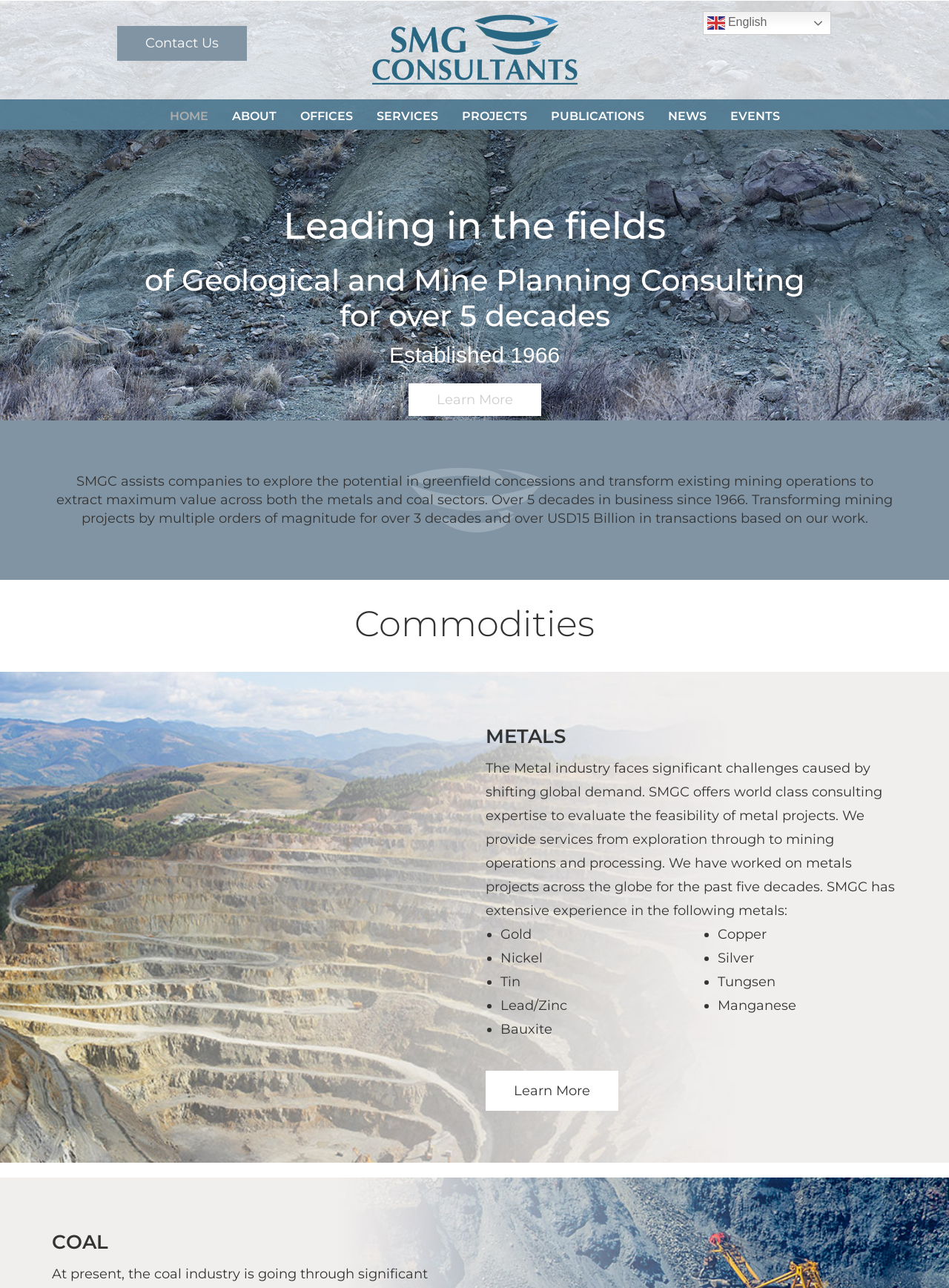What is the name of the company that provides consulting services?
Refer to the image and give a detailed answer to the query.

The webpage's title and various elements on the page, including the logo and navigation links, indicate that the company providing consulting services is SMG Consultants.